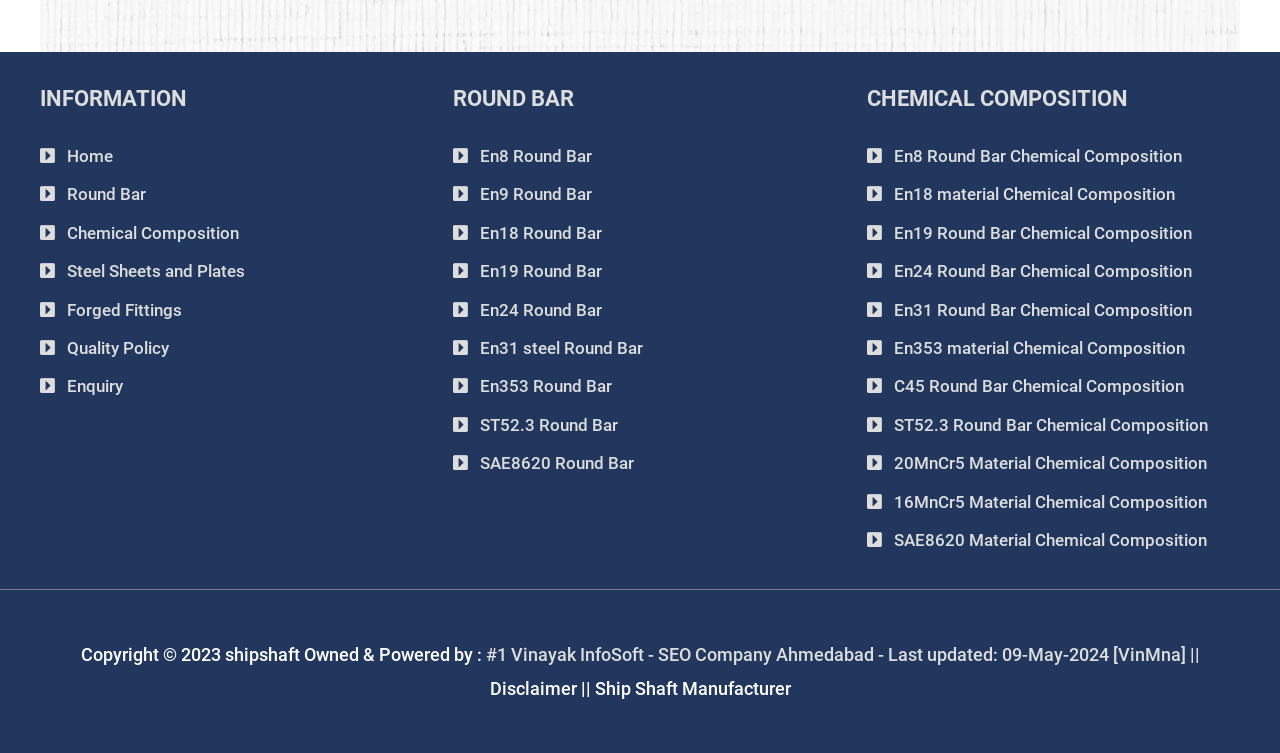What is the main category of products?
Please use the image to provide an in-depth answer to the question.

The main category of products can be inferred from the headings on the webpage. There are three main headings: 'INFORMATION', 'ROUND BAR', and 'CHEMICAL COMPOSITION'. The 'ROUND BAR' heading has the most links underneath it, suggesting that it is the main category of products.